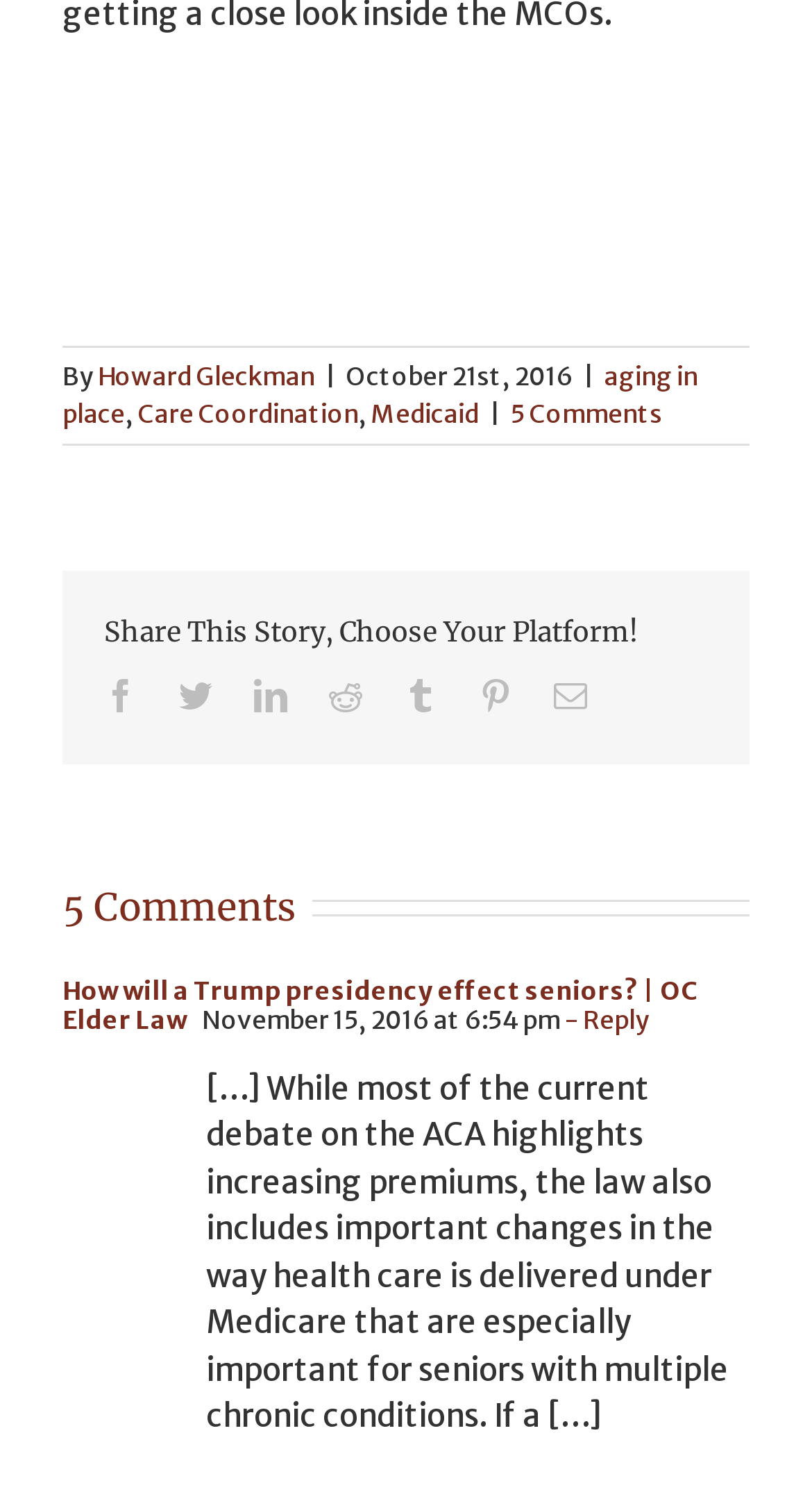Determine the bounding box coordinates of the clickable element to complete this instruction: "Read the article by Howard Gleckman". Provide the coordinates in the format of four float numbers between 0 and 1, [left, top, right, bottom].

[0.121, 0.242, 0.387, 0.263]